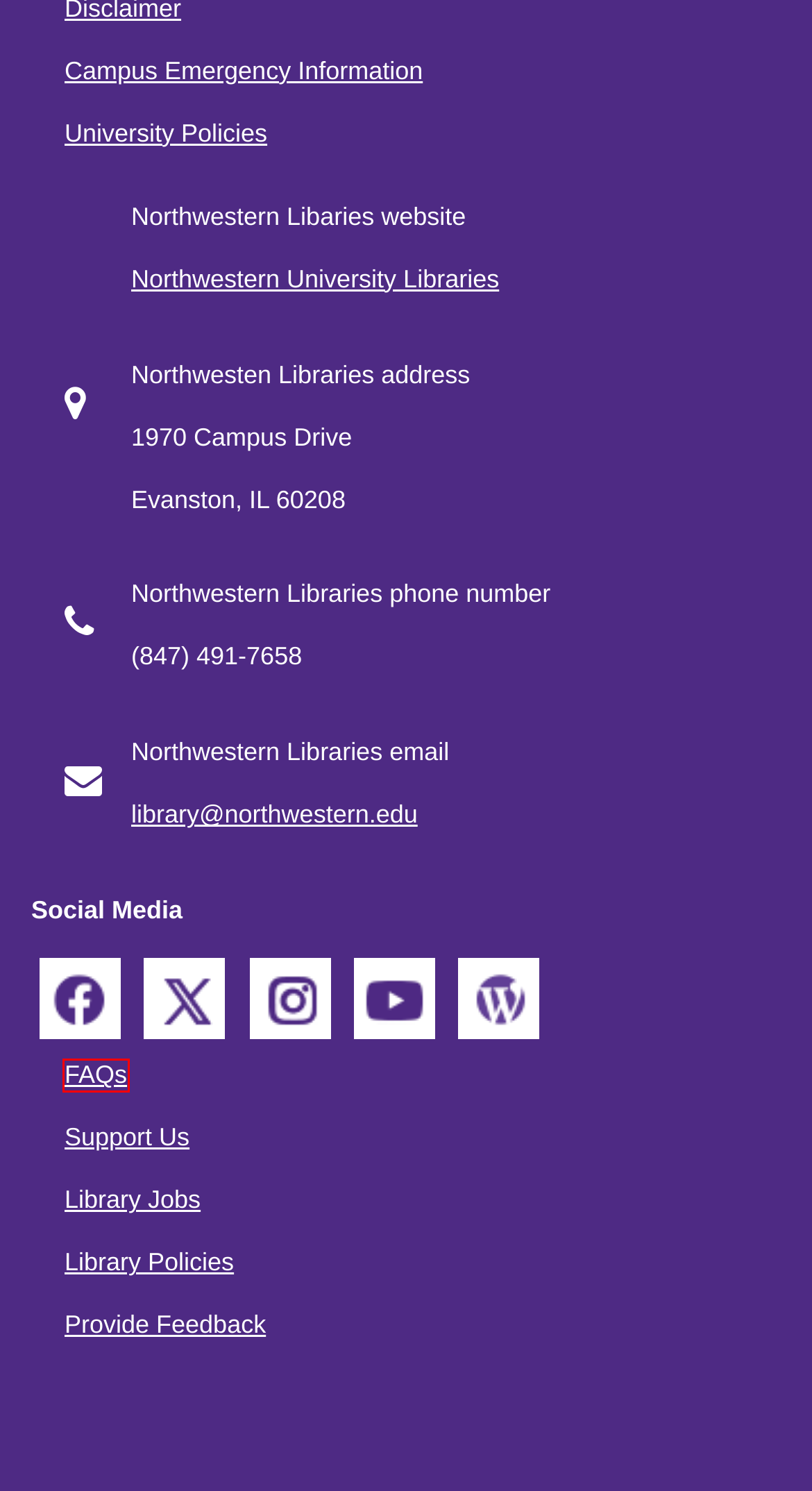A screenshot of a webpage is given, marked with a red bounding box around a UI element. Please select the most appropriate webpage description that fits the new page after clicking the highlighted element. Here are the candidates:
A. LIBRARIES | Blog
B. Library Policies: Libraries - Northwestern University
C. Libraries - Northwestern University
D. Library Jobs: Libraries - Northwestern University
E. Support Us: Libraries - Northwestern University
F. General Feedback: Libraries - Northwestern University
G. University Policies - Northwestern University
H. Northwestern University Library FAQs - LibAnswers/LibChat

H